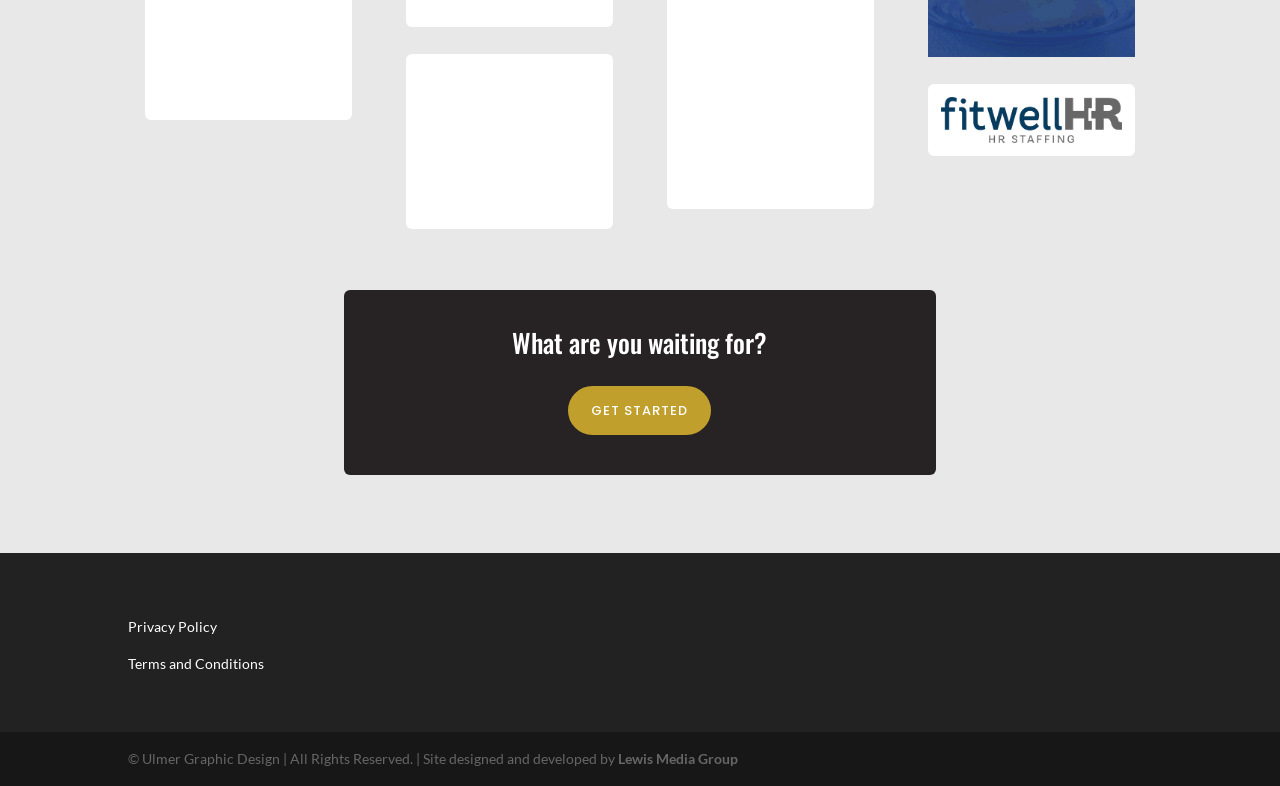Given the element description Get Started, specify the bounding box coordinates of the corresponding UI element in the format (top-left x, top-left y, bottom-right x, bottom-right y). All values must be between 0 and 1.

[0.444, 0.491, 0.556, 0.554]